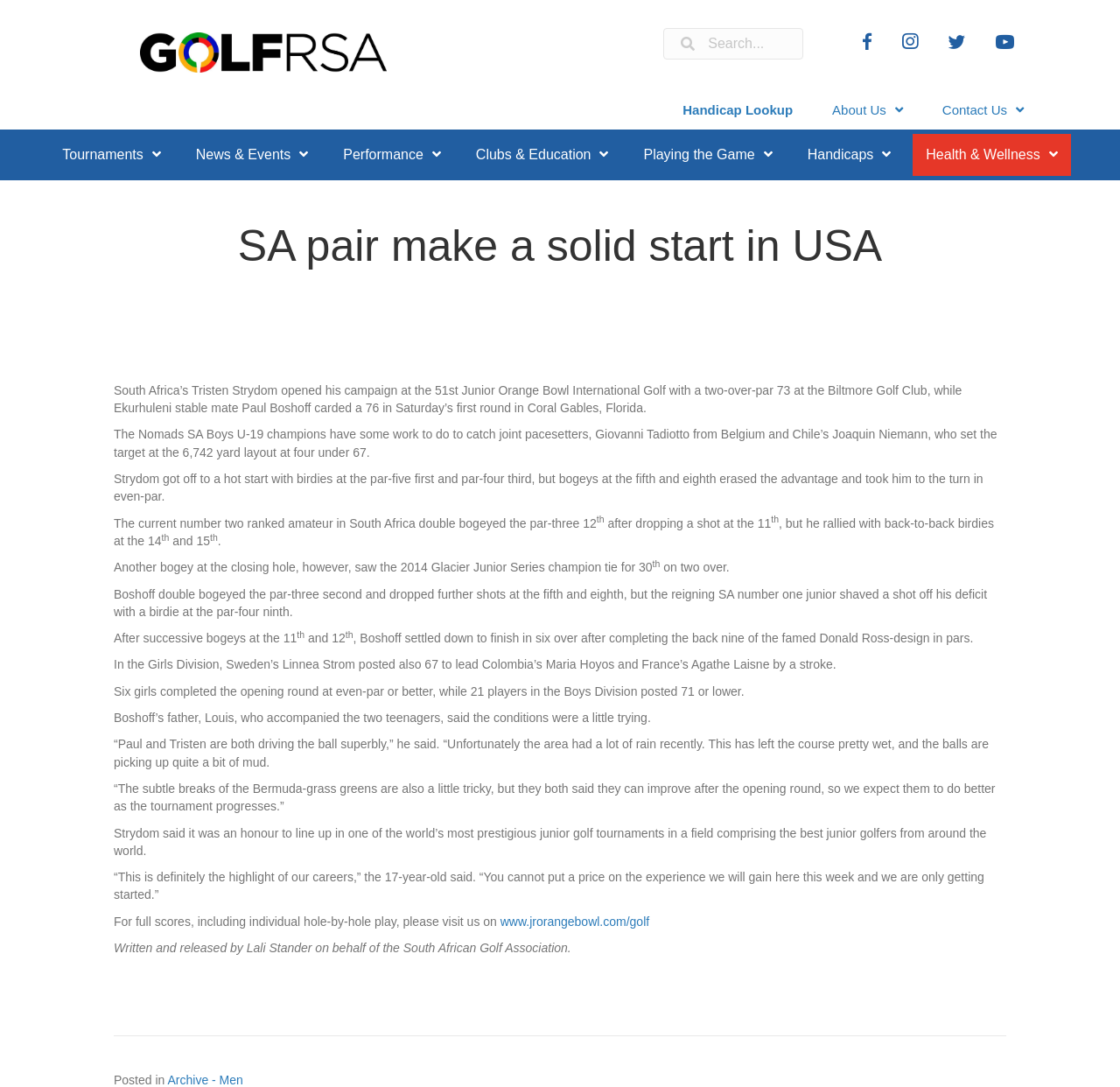What is the score of Tristen Strydom in the first round of the tournament?
Using the image as a reference, deliver a detailed and thorough answer to the question.

The answer can be found in the first paragraph of the article, which states 'South Africa’s Tristen Strydom opened his campaign at the 51st Junior Orange Bowl International Golf with a two-over-par 73 at the Biltmore Golf Club...'.